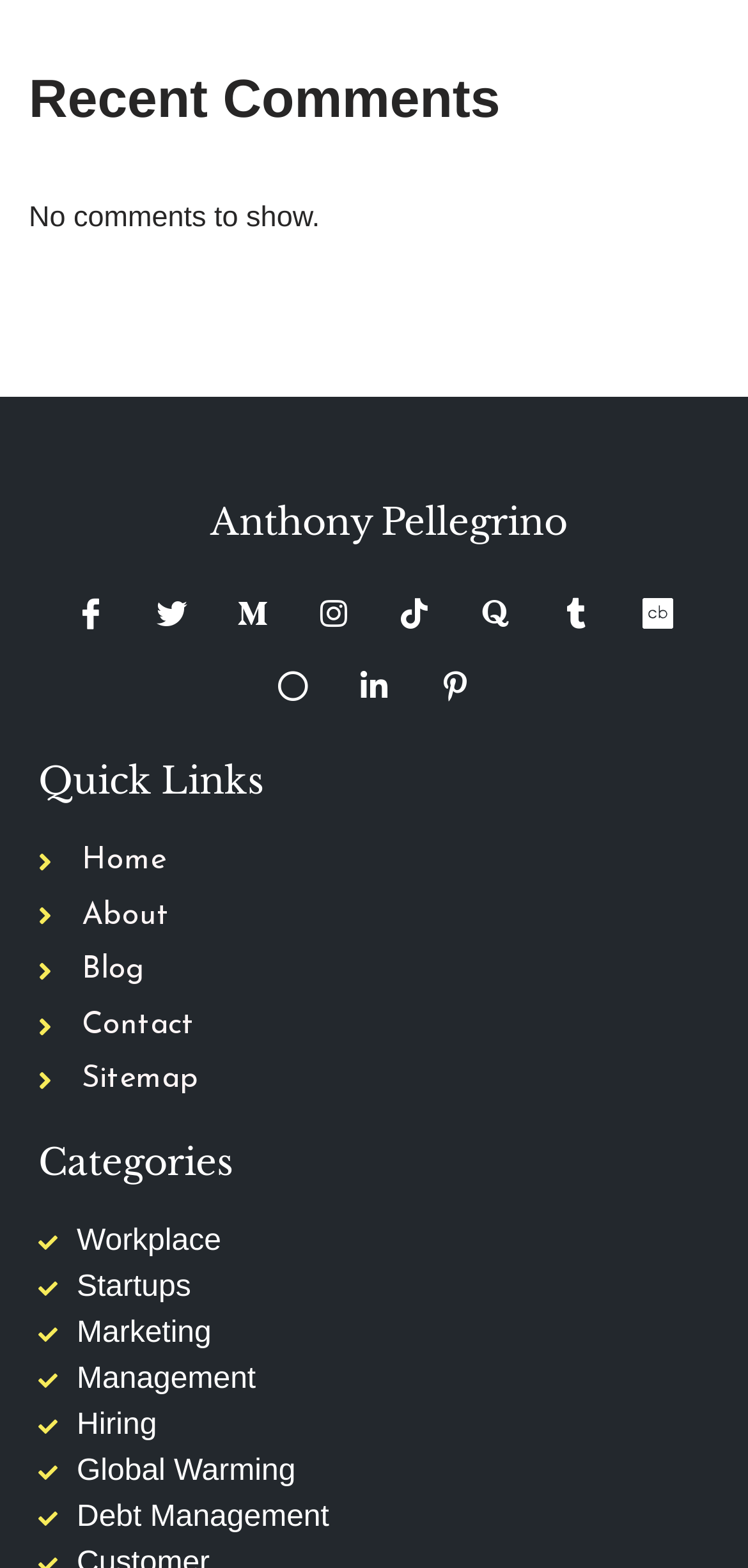Determine the bounding box coordinates of the element that should be clicked to execute the following command: "Explore Workplace category".

[0.051, 0.777, 0.296, 0.807]